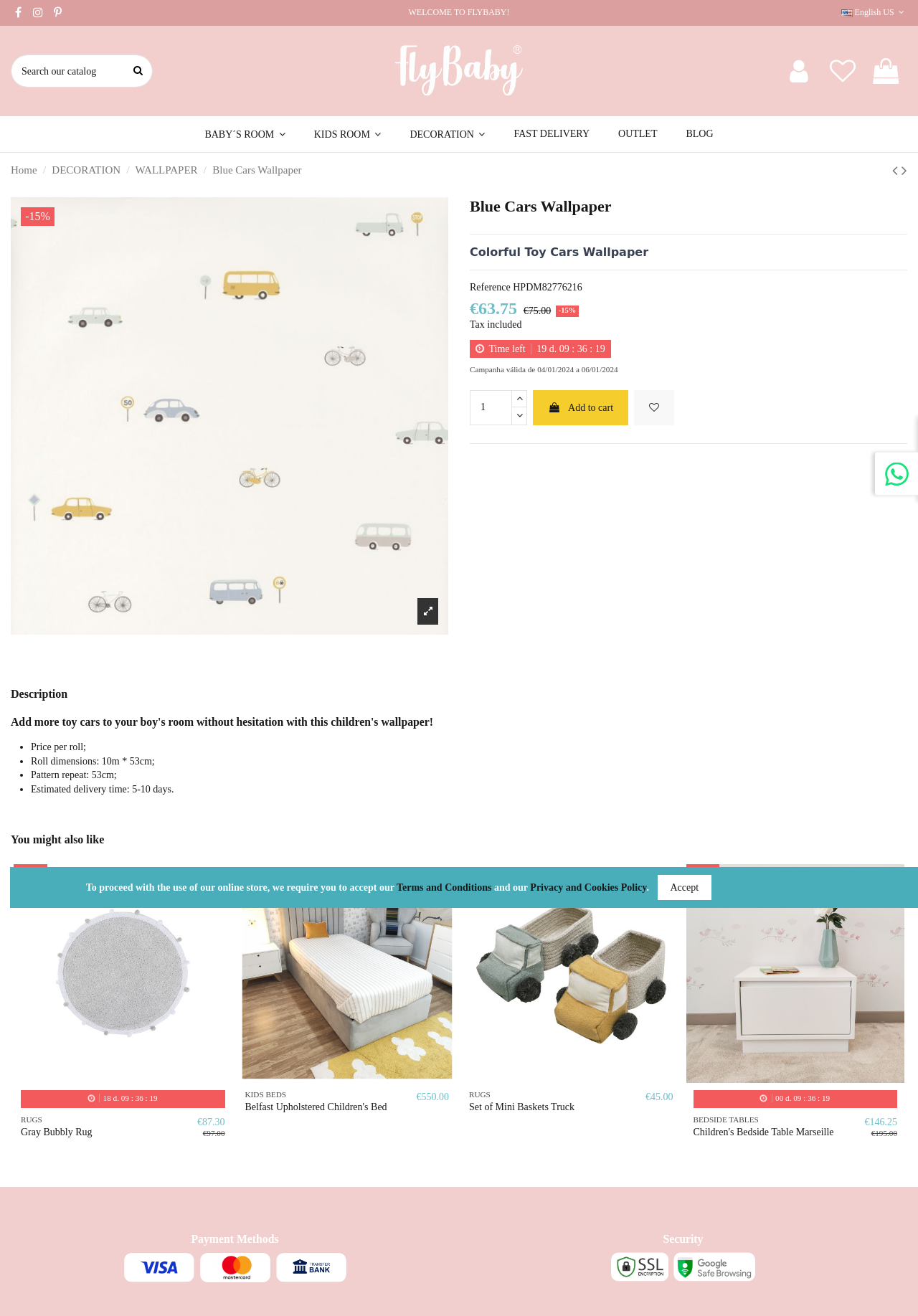What is the dimension of the roll of the wallpaper?
Craft a detailed and extensive response to the question.

The dimension of the roll of the wallpaper can be found in the product description section, where it is listed as one of the product details, specifically as 'Roll dimensions: 10m * 53cm;'.